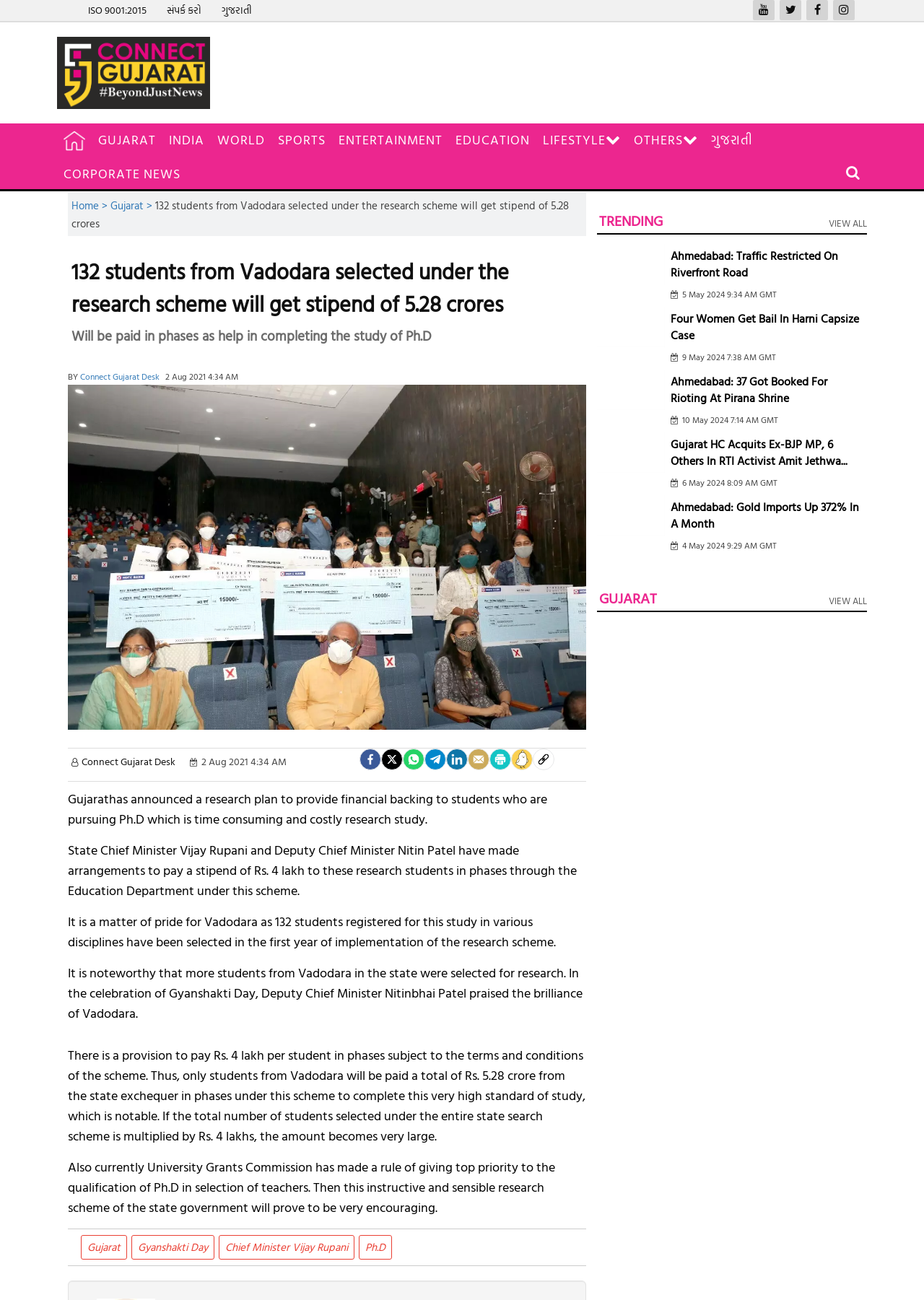Respond to the following query with just one word or a short phrase: 
How many links are there in the 'TRENDING' section?

3